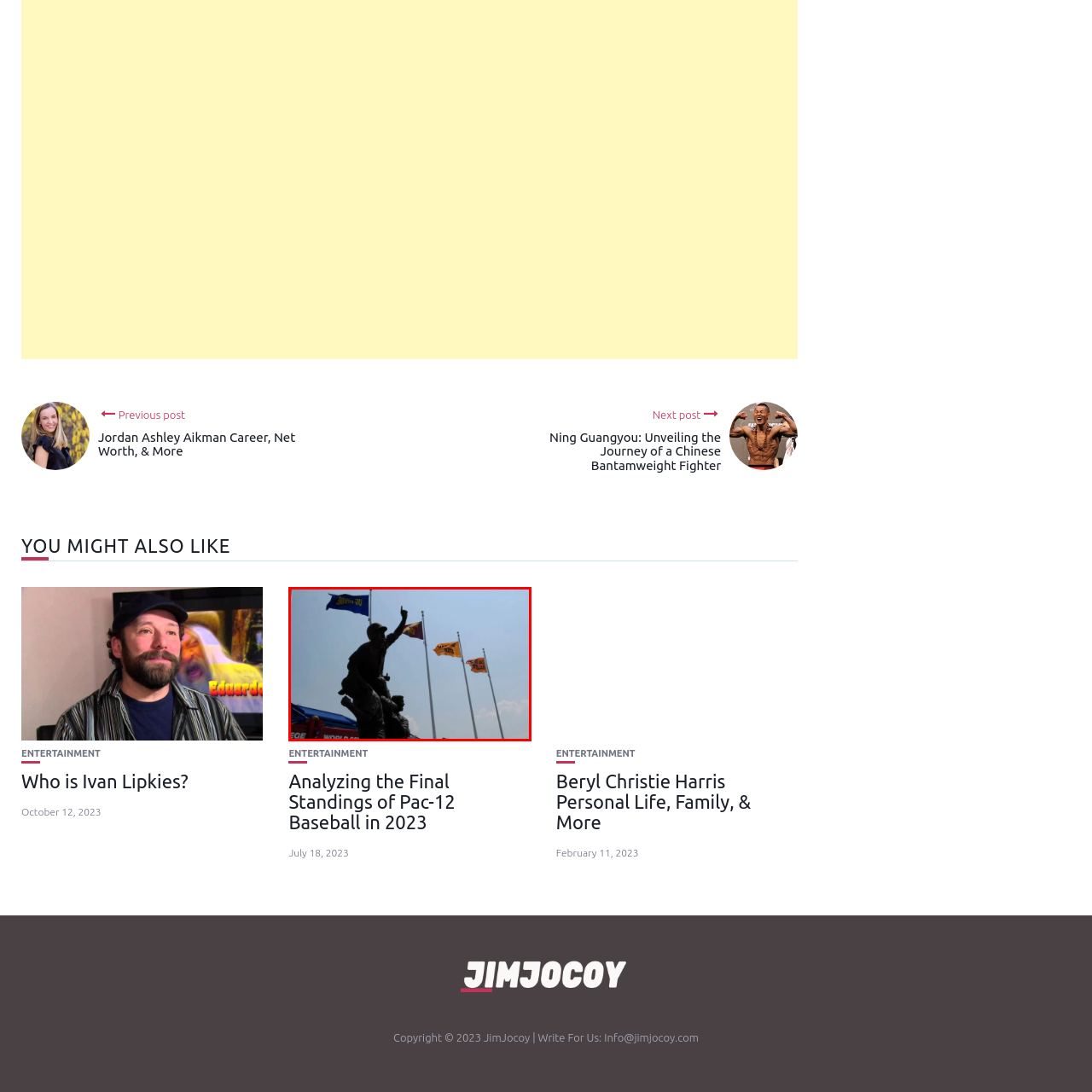Give a detailed account of the scene depicted within the red boundary.

The image depicts a striking outdoor scene featuring a prominent statue of a military figure, possibly symbolizing service and sacrifice. The statue is positioned in the foreground, capturing attention with its commanding pose, as the figure raises one arm triumphantly. In the background, a series of flags are displayed, fluttering against a clear blue sky, which indicates a spirited atmosphere, possibly during an event or celebration. This imagery evokes a sense of pride and honor, reflecting the themes of perseverance and unity, likely in connection to a community or sports event. The setting appears to be a public space, enhancing the communal feel of the scene.